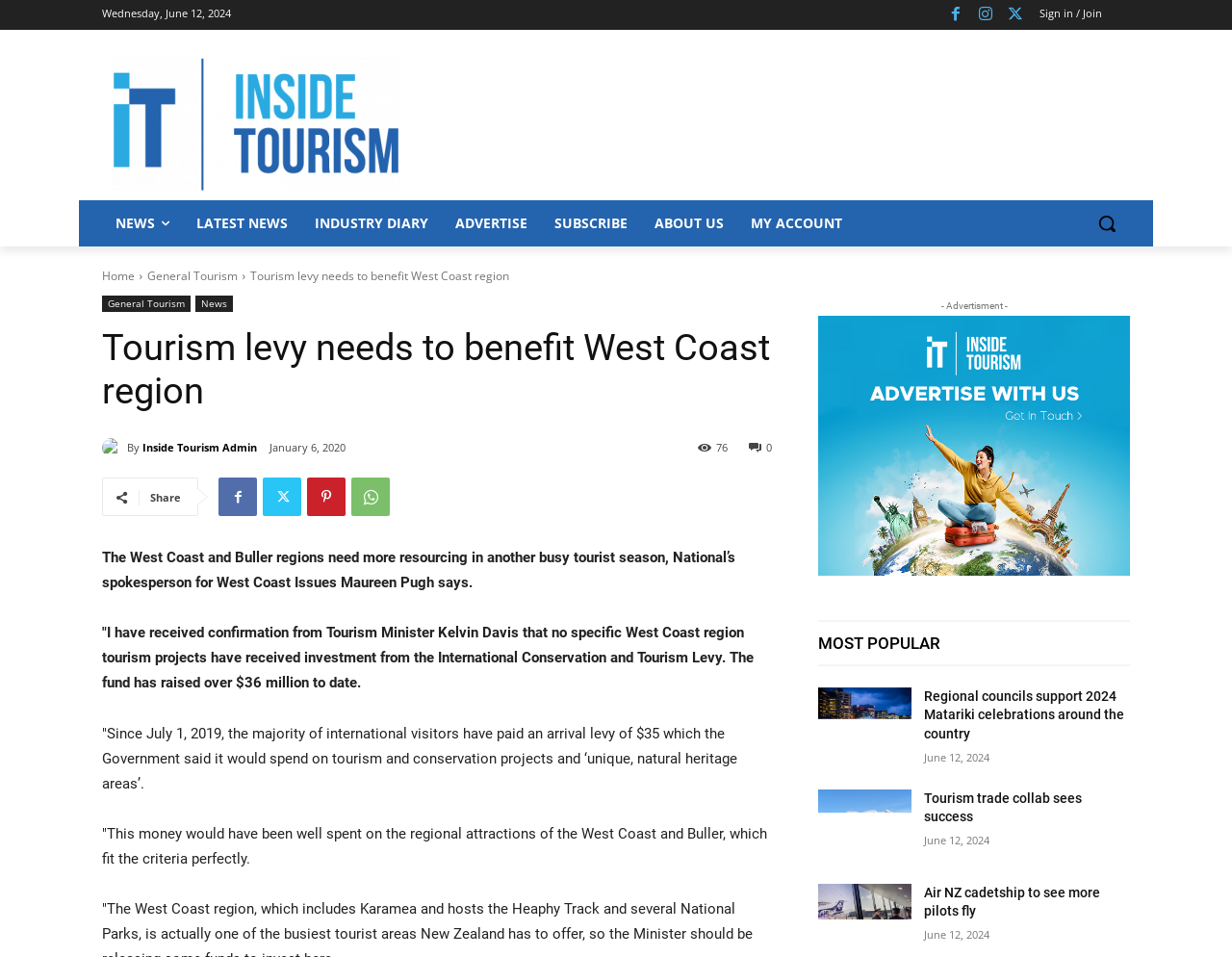Identify the bounding box coordinates for the UI element described as follows: Inside Tourism Admin. Use the format (top-left x, top-left y, bottom-right x, bottom-right y) and ensure all values are floating point numbers between 0 and 1.

[0.116, 0.452, 0.209, 0.482]